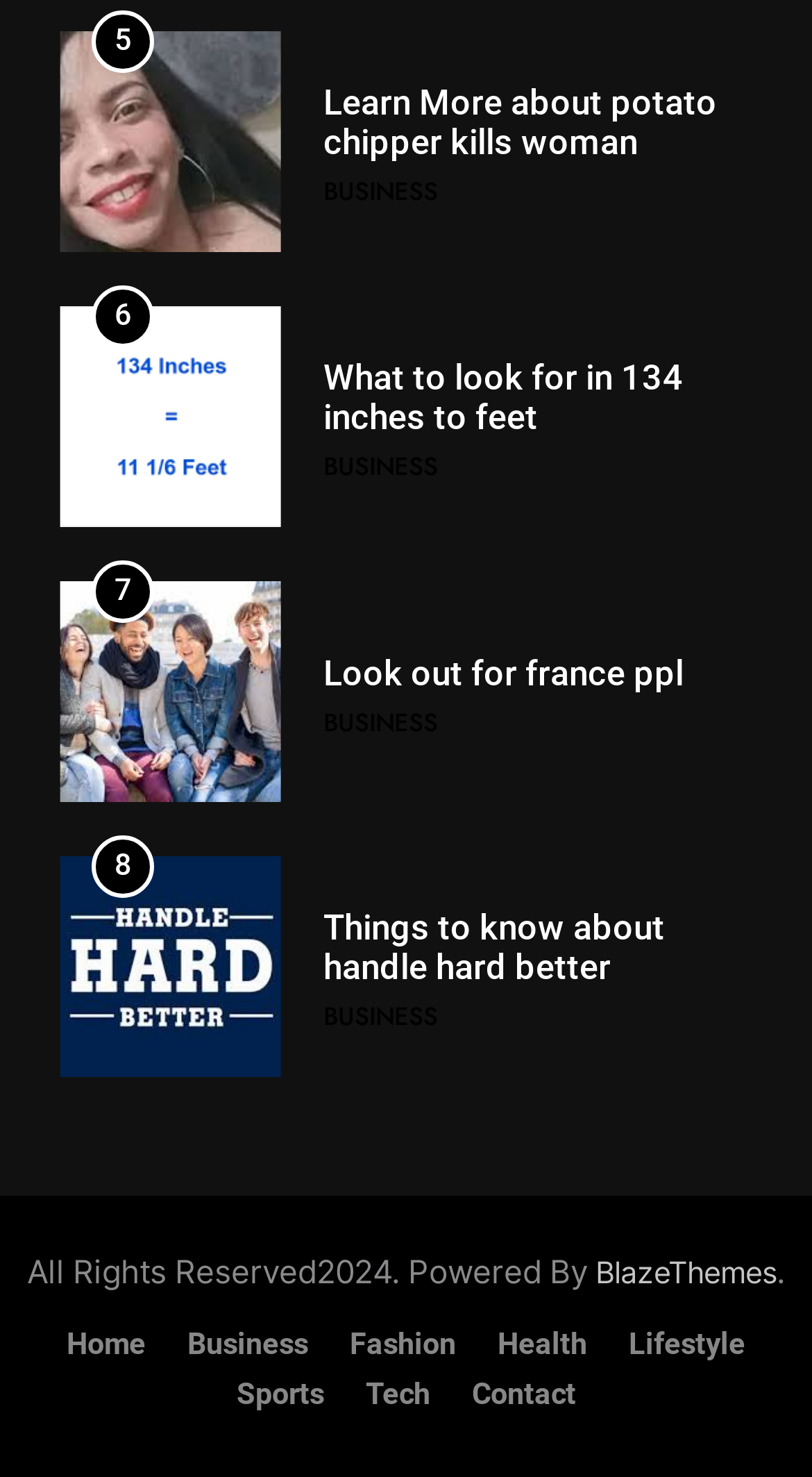What is the text of the first heading?
Kindly give a detailed and elaborate answer to the question.

I looked at the first 'article' element [617] and found a 'heading' element [1505] with the text 'Look out for france ppl', which is the text of the first heading.